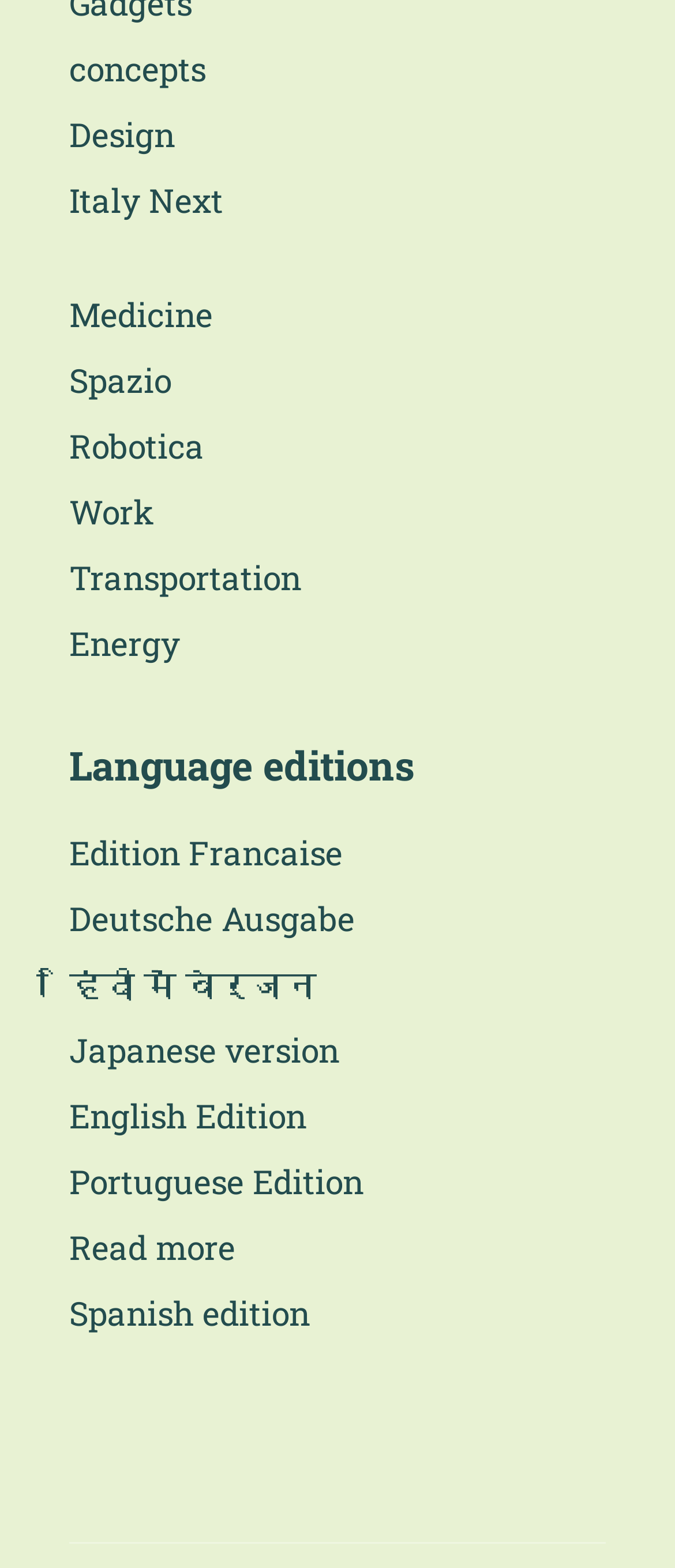What is the text above the footer section?
Refer to the image and respond with a one-word or short-phrase answer.

Language editions